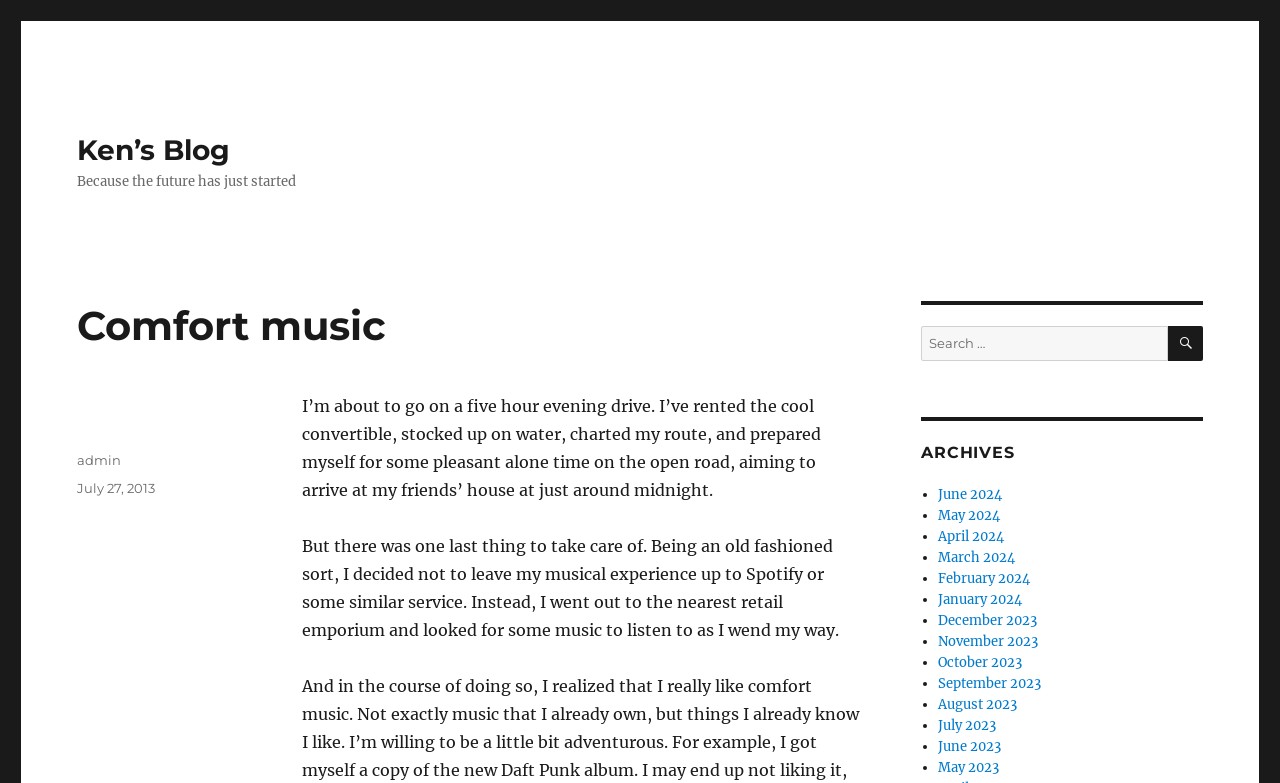Identify the bounding box coordinates of the region that should be clicked to execute the following instruction: "View archives for July 2013".

[0.06, 0.613, 0.121, 0.633]